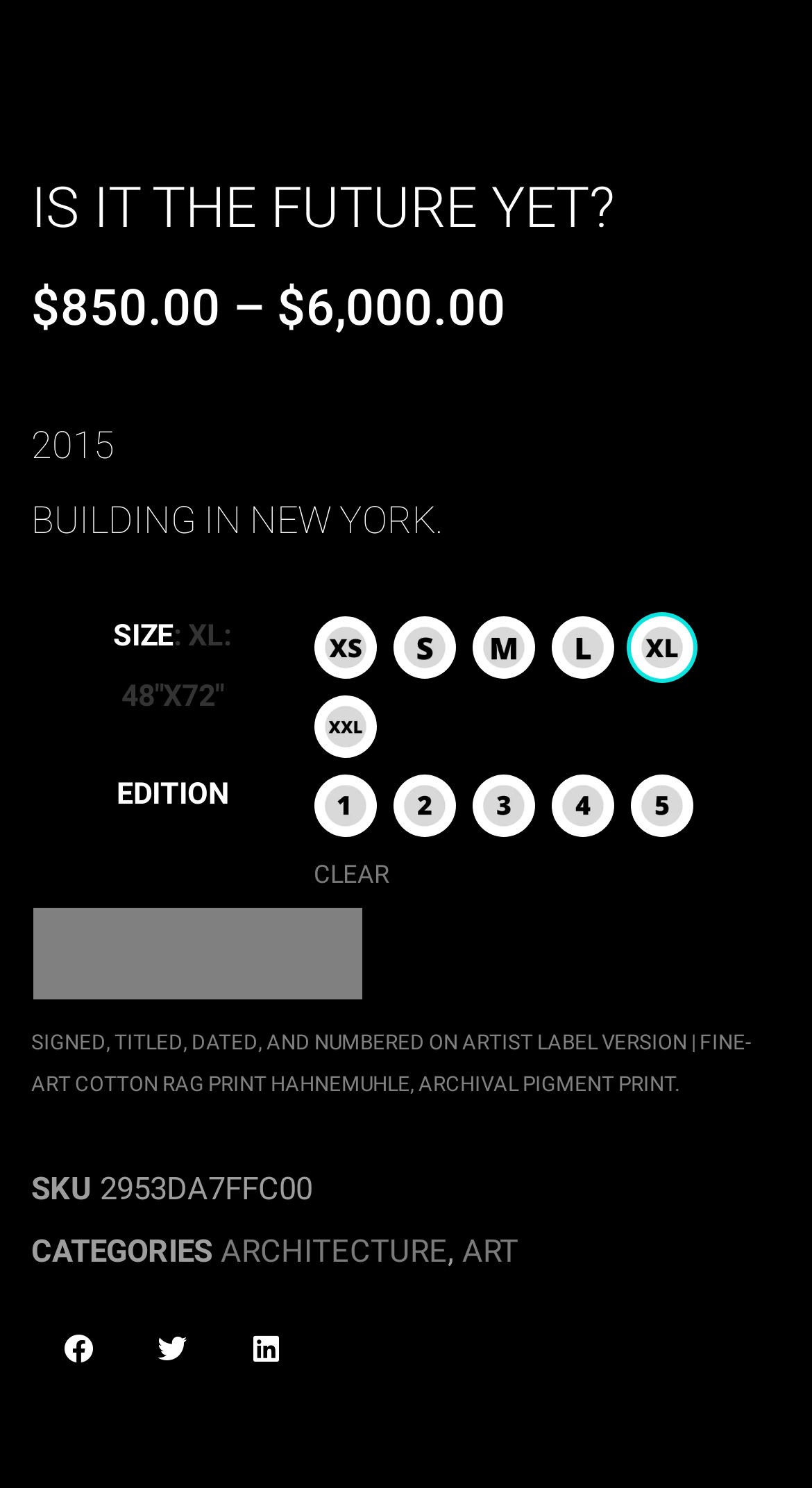Provide the bounding box coordinates of the HTML element described by the text: "title="L: 36"x54""".

[0.679, 0.415, 0.756, 0.457]